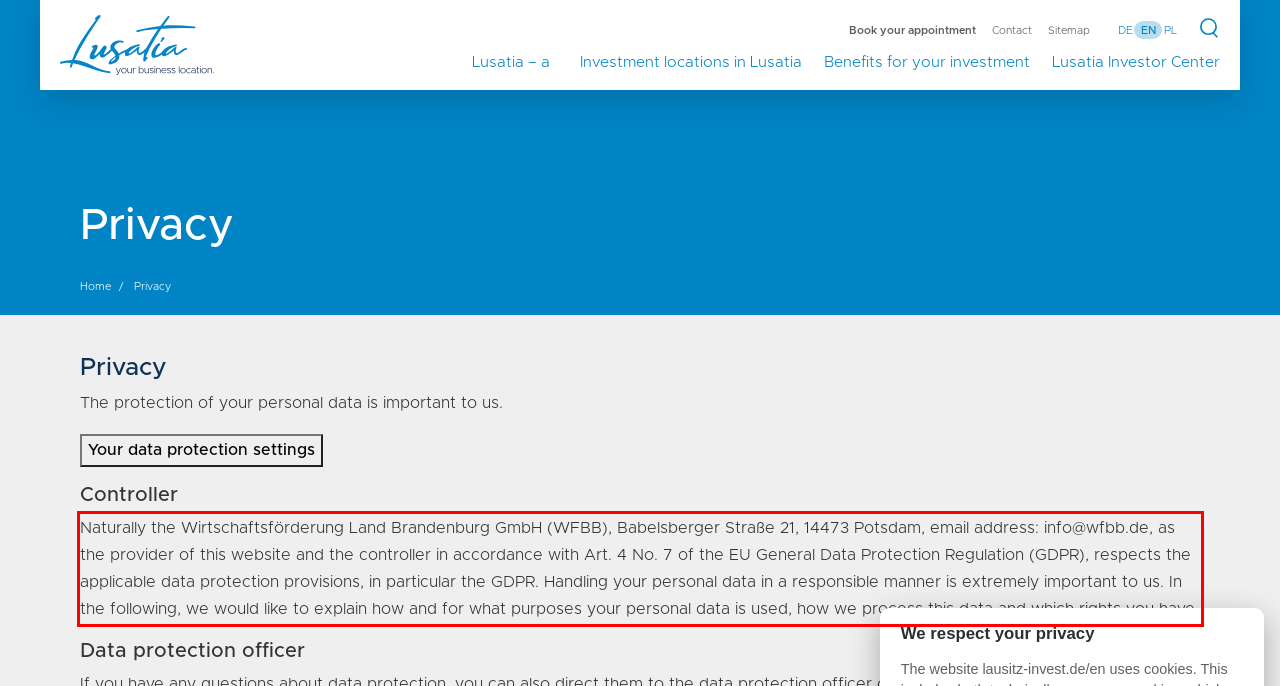Analyze the screenshot of the webpage and extract the text from the UI element that is inside the red bounding box.

Naturally the Wirtschaftsförderung Land Brandenburg GmbH (WFBB), Babelsberger Straße 21, 14473 Potsdam, email address: info@wfbb.de, as the provider of this website and the controller in accordance with Art. 4 No. 7 of the EU General Data Protection Regulation (GDPR), respects the applicable data protection provisions, in particular the GDPR. Handling your personal data in a responsible manner is extremely important to us. In the following, we would like to explain how and for what purposes your personal data is used, how we process this data and which rights you have.